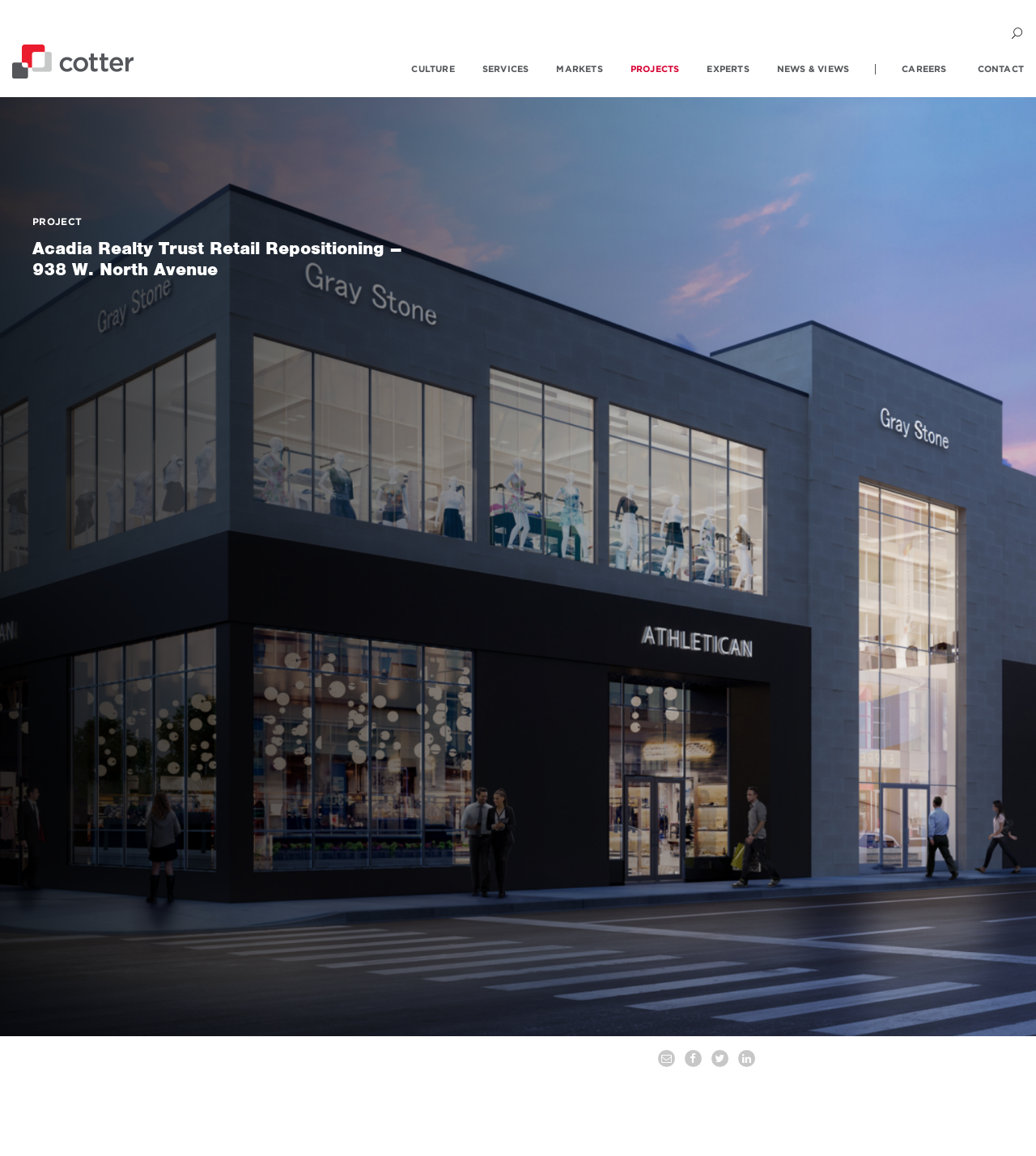Extract the bounding box coordinates of the UI element described by: "parent_node: CULTURE". The coordinates should include four float numbers ranging from 0 to 1, e.g., [left, top, right, bottom].

[0.012, 0.039, 0.129, 0.071]